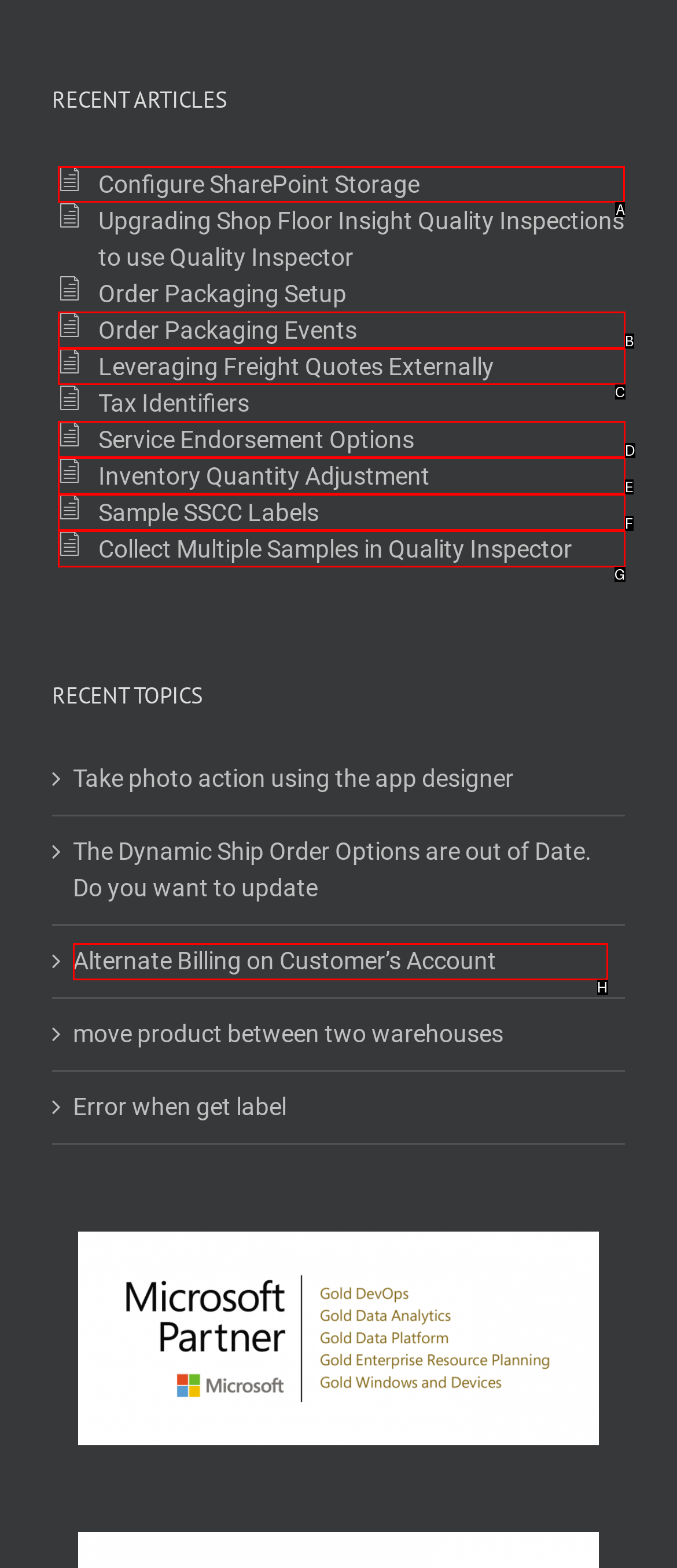Provide the letter of the HTML element that you need to click on to perform the task: Configure SharePoint Storage.
Answer with the letter corresponding to the correct option.

A